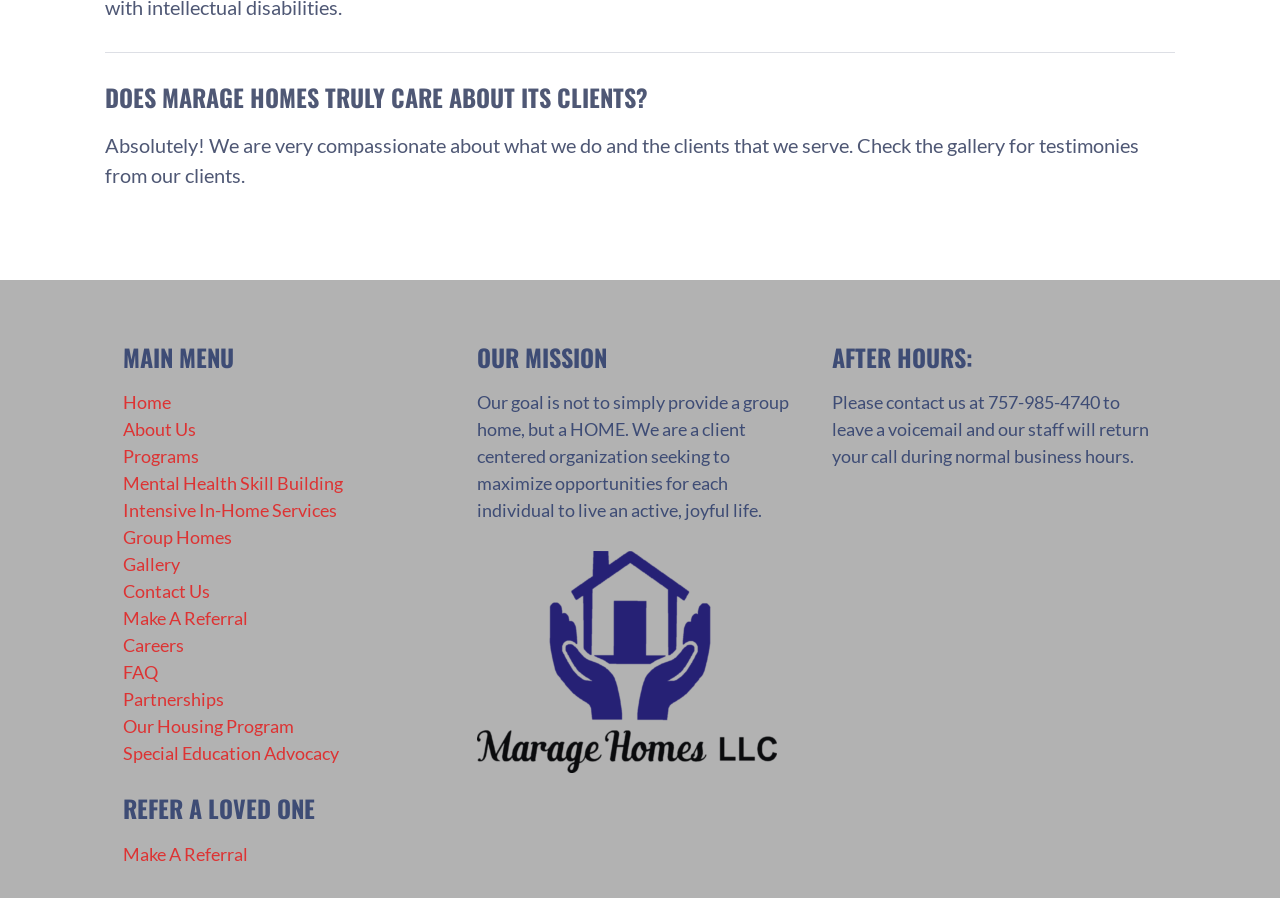Predict the bounding box coordinates for the UI element described as: "Partnerships". The coordinates should be four float numbers between 0 and 1, presented as [left, top, right, bottom].

[0.096, 0.767, 0.175, 0.791]